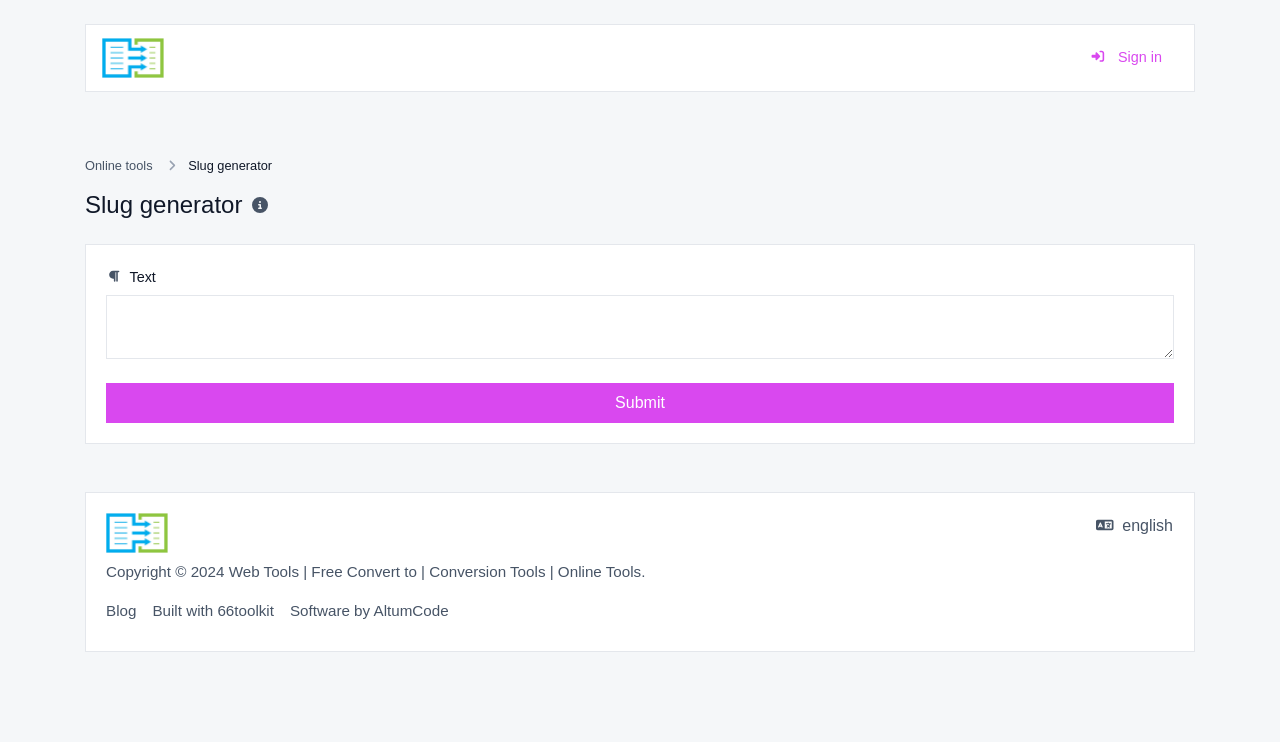Locate the bounding box coordinates of the item that should be clicked to fulfill the instruction: "Click on the 'Applications' link".

None